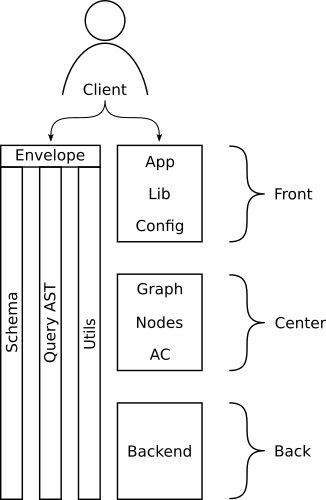Analyze the image and deliver a detailed answer to the question: What is contained in the Envelope section?

The question asks about the contents of the Envelope section in the BSFS architecture. The caption describes the Envelope as a vertical stack containing crucial elements such as Schema, Query AST, Utils, and Lib, which are essential components of the system.